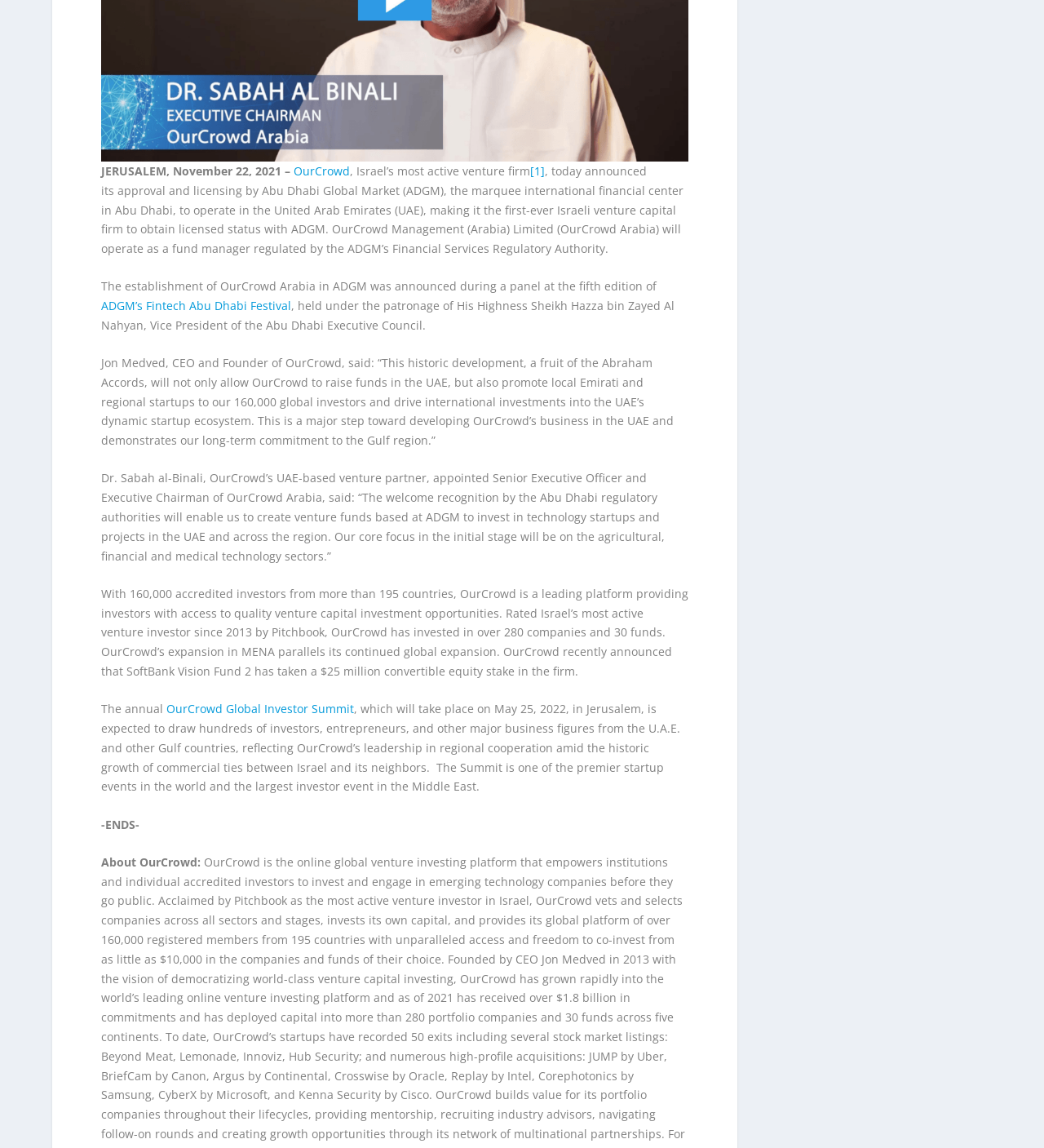Determine the bounding box for the UI element that matches this description: "OurCrowd Global Investor Summit".

[0.159, 0.611, 0.339, 0.624]